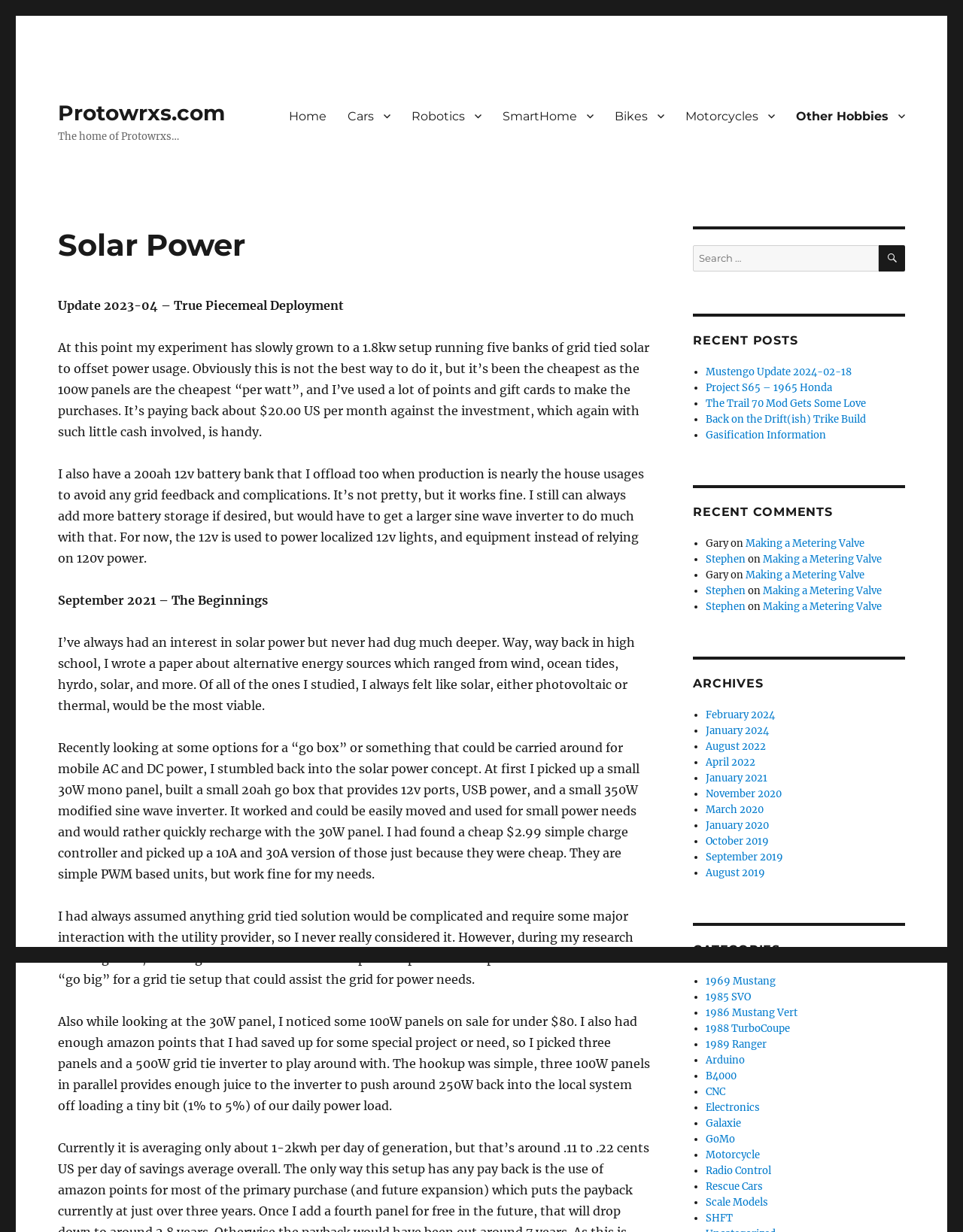What is the category of the 'Mustengo Update 2024-02-18' post?
Can you provide a detailed and comprehensive answer to the question?

The 'Mustengo Update 2024-02-18' post is listed under the 'RECENT POSTS' section of the webpage, indicating that it is a recent post on the website.